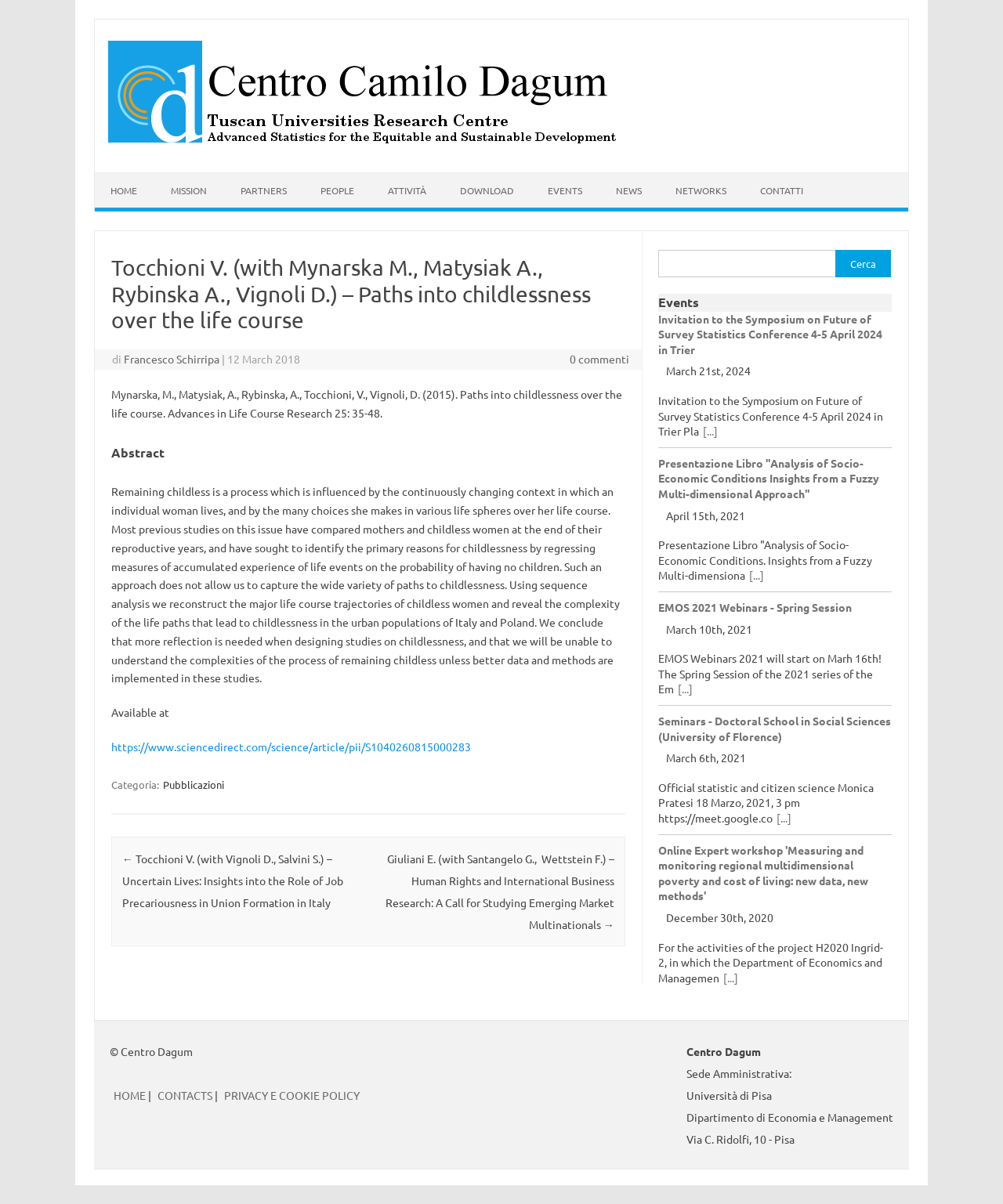Using the element description: "Partners", determine the bounding box coordinates for the specified UI element. The coordinates should be four float numbers between 0 and 1, [left, top, right, bottom].

[0.224, 0.144, 0.302, 0.173]